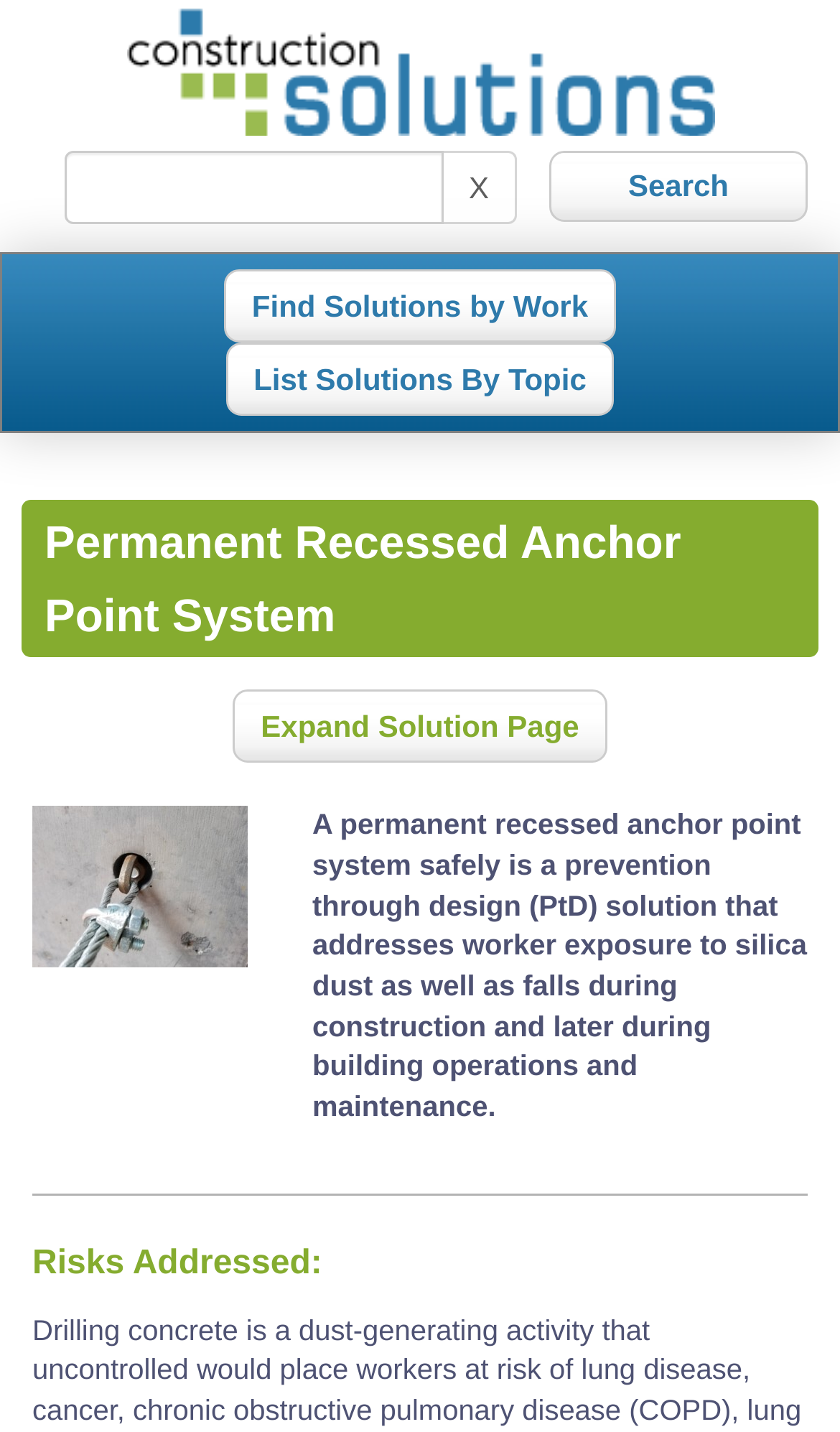How many links are available on the webpage?
Answer with a single word or phrase, using the screenshot for reference.

5